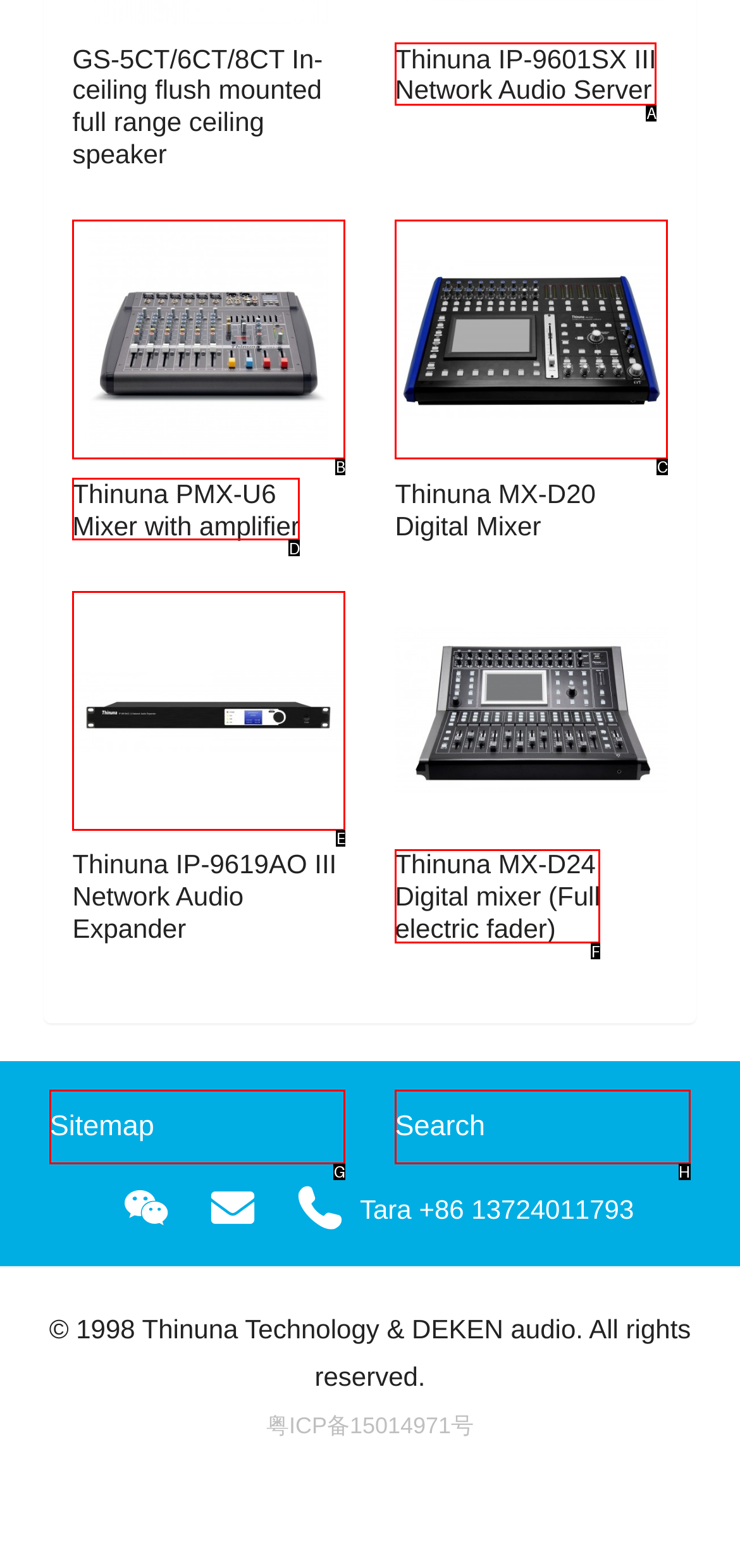Identify the letter corresponding to the UI element that matches this description: Search
Answer using only the letter from the provided options.

H